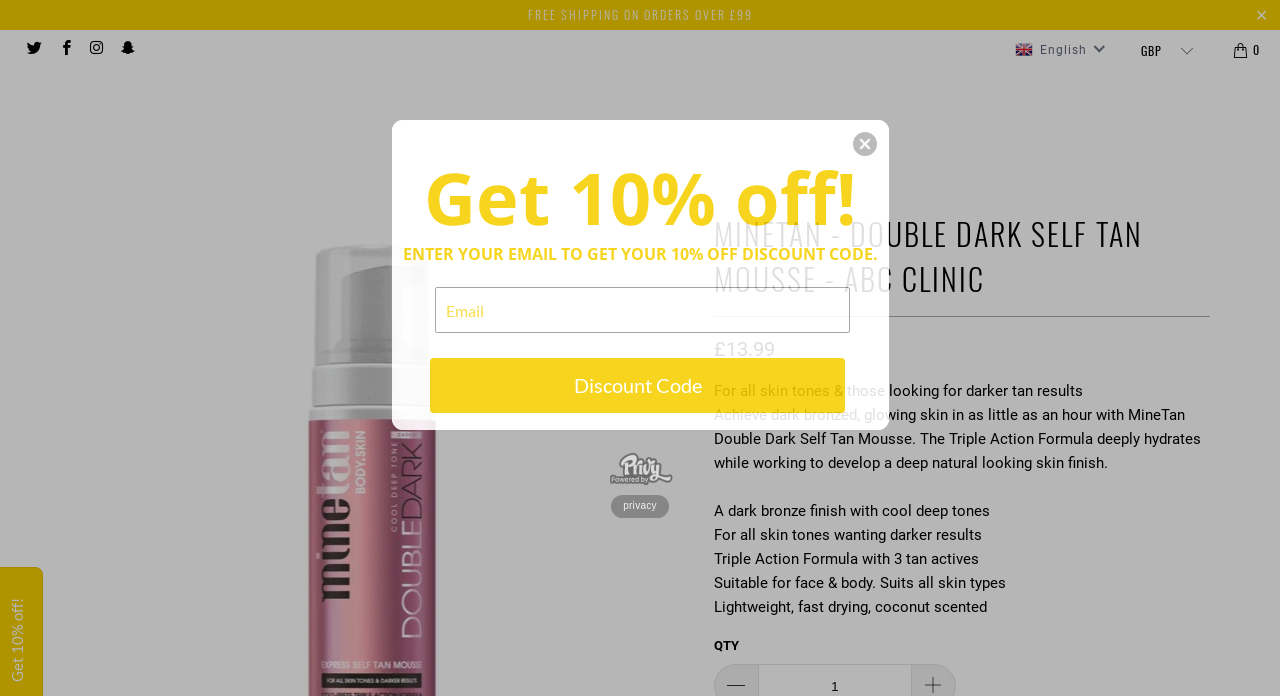What is the scent of MineTan Double Dark Self Tan Mousse?
Answer the question with just one word or phrase using the image.

Coconut